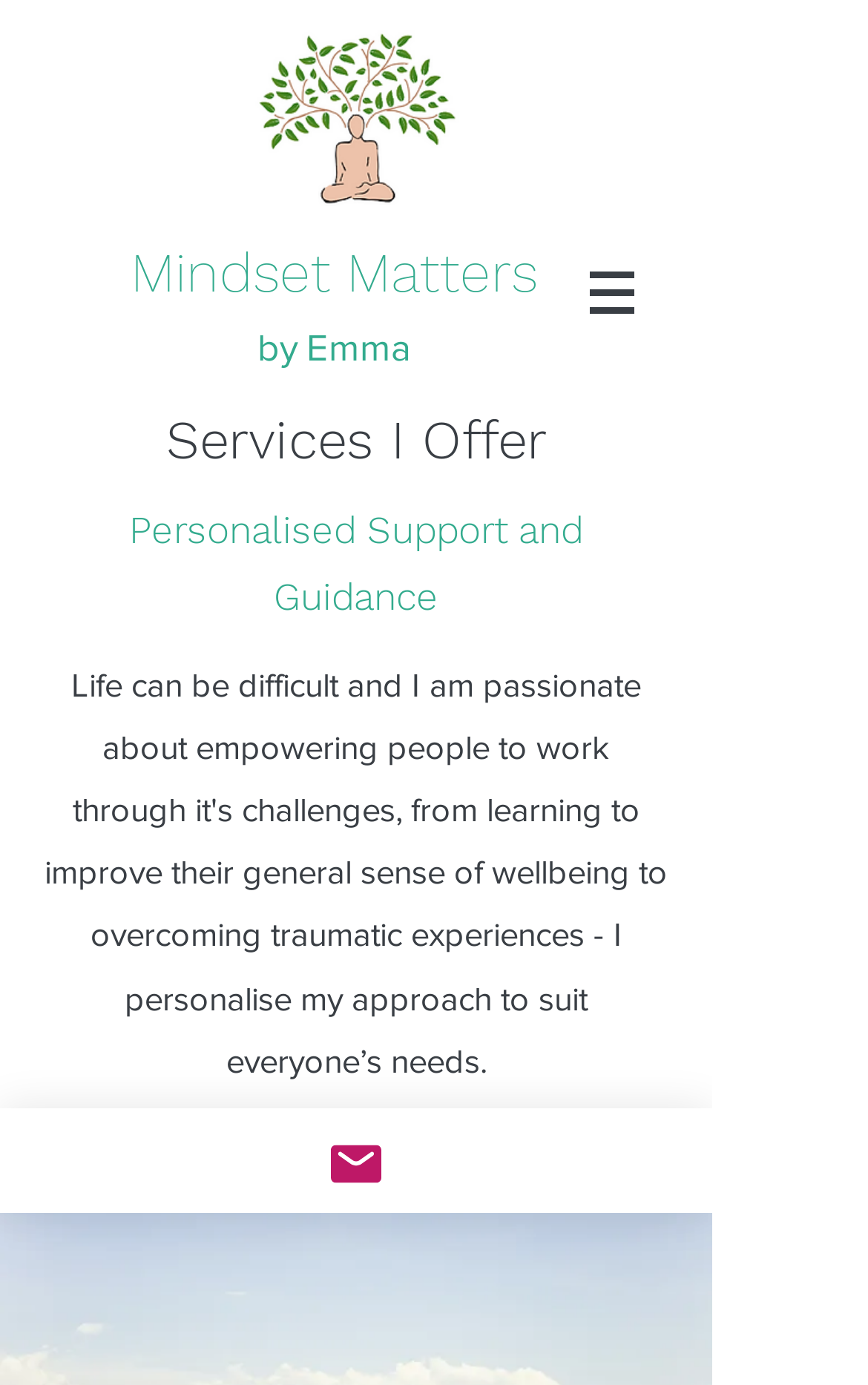Analyze the image and deliver a detailed answer to the question: What is the main category of services offered?

The main category of services offered is mentioned in the static text element as 'Personalised Support and Guidance', which is located below the heading 'Services I Offer' and provides a general idea of the type of services provided by the website.